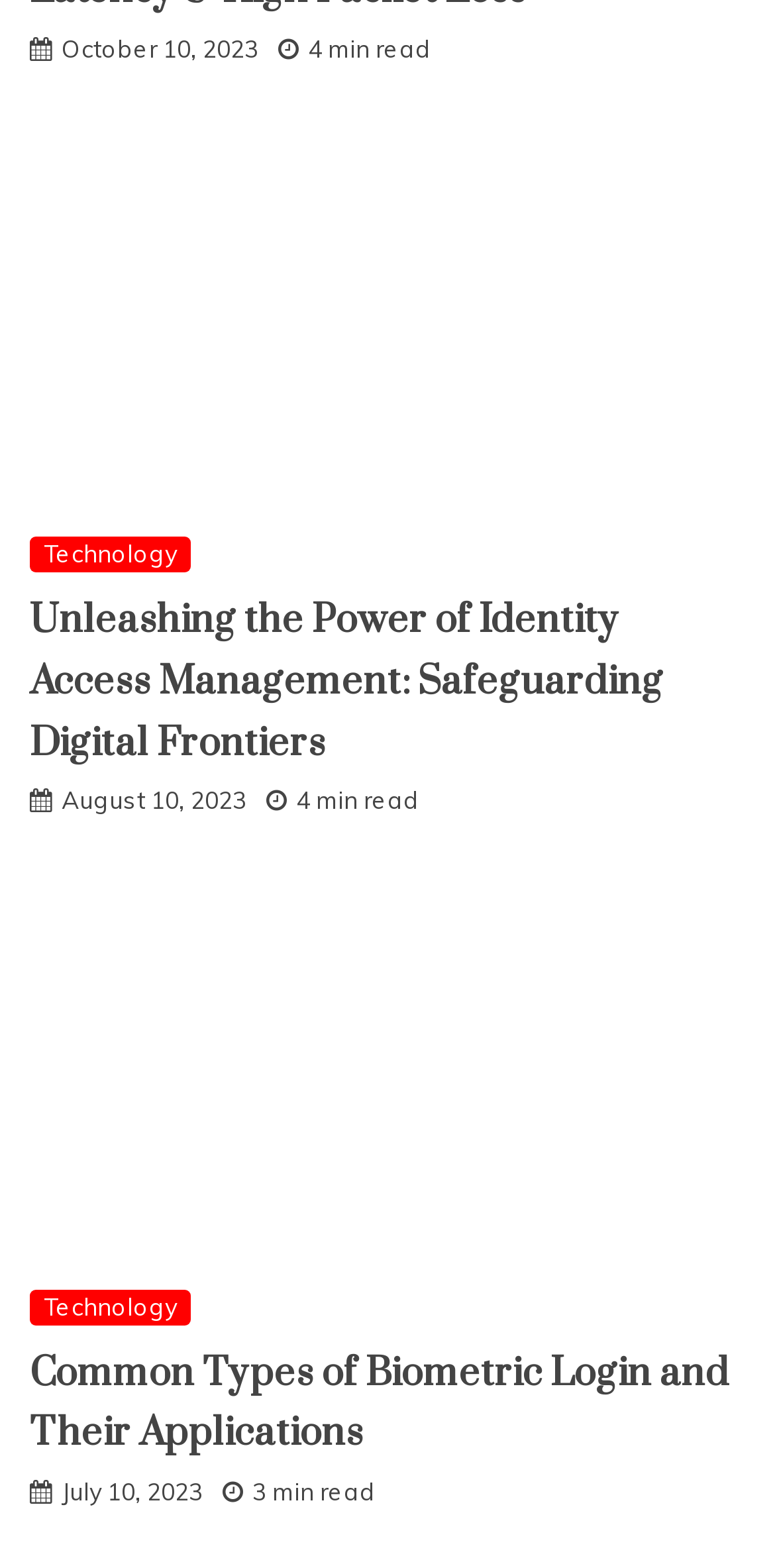Based on the element description "Technology", predict the bounding box coordinates of the UI element.

[0.038, 0.822, 0.246, 0.845]